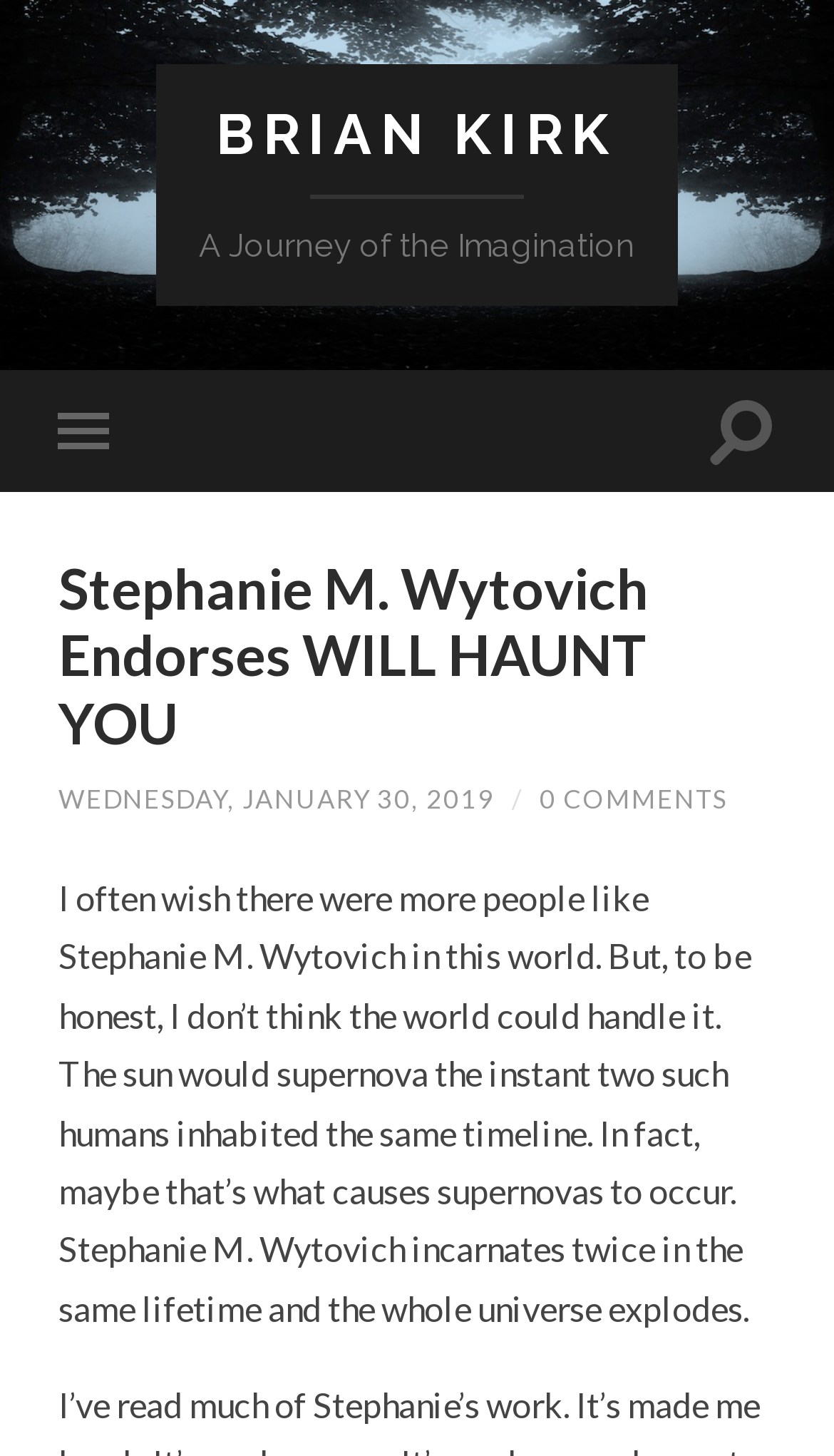Provide a one-word or one-phrase answer to the question:
Who is endorsing the book?

Stephanie M. Wytovich